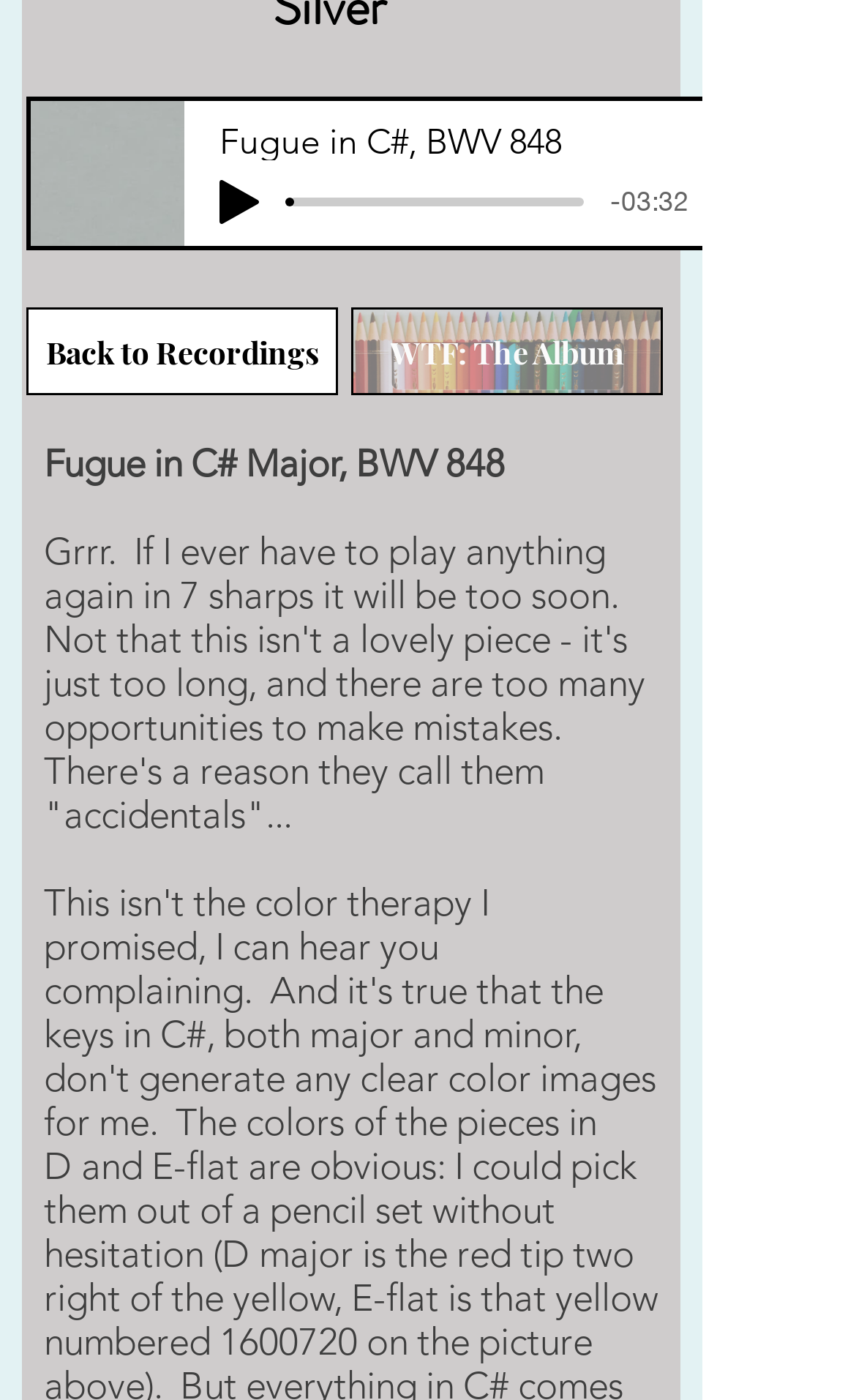Can you find the bounding box coordinates for the UI element given this description: "Mais Informações"? Provide the coordinates as four float numbers between 0 and 1: [left, top, right, bottom].

None